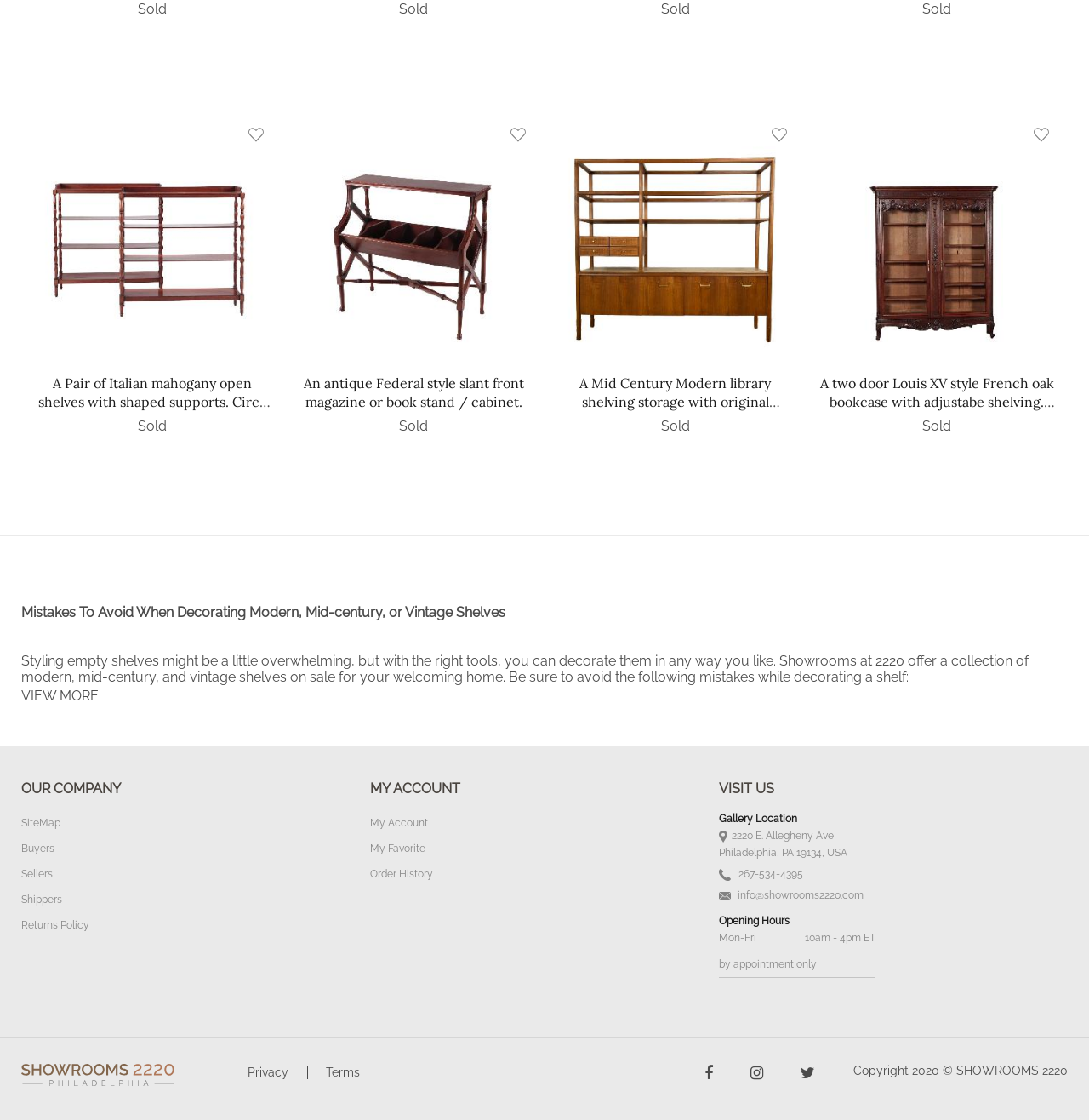Using the information in the image, give a detailed answer to the following question: What is the purpose of the article on the webpage?

The article on the webpage appears to be providing tips and advice on how to decorate shelves, including mistakes to avoid, and how to style shelves with books and other items, which suggests that the purpose of the article is to provide decorating tips.